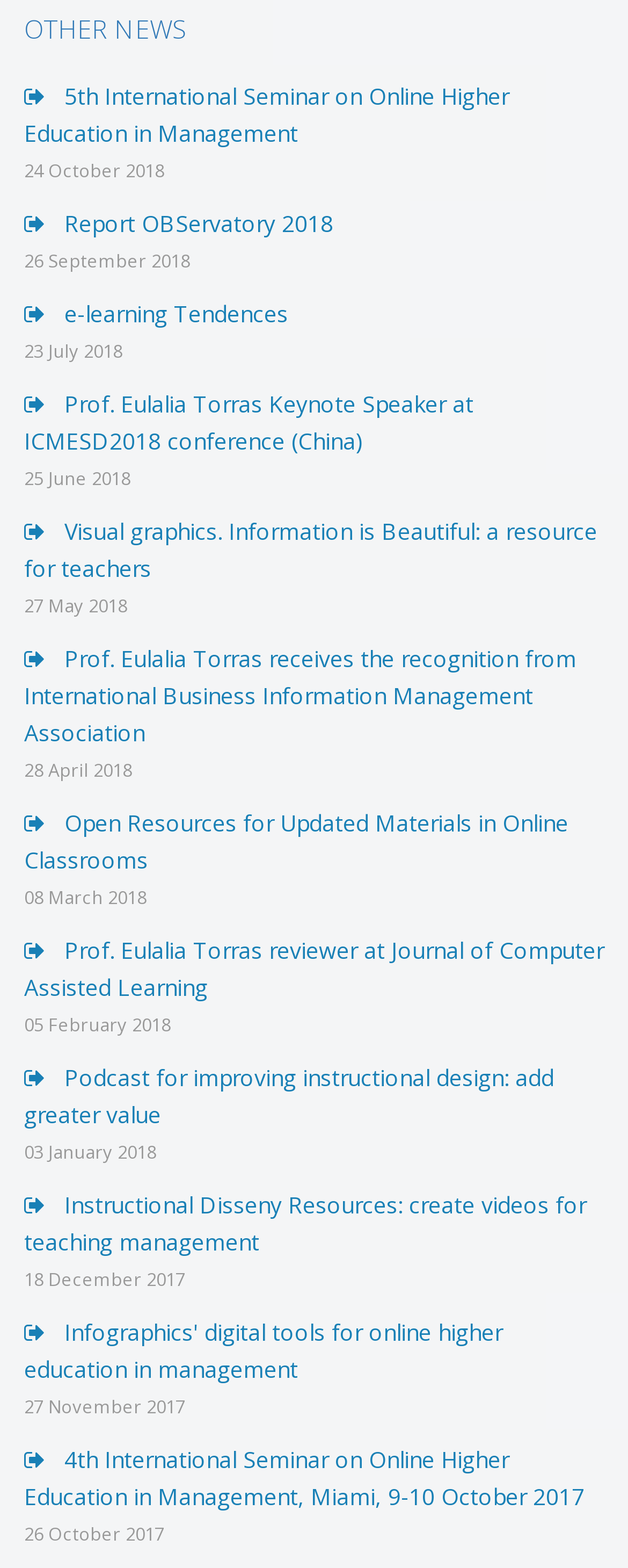Please identify the bounding box coordinates of the area that needs to be clicked to fulfill the following instruction: "explore e-learning Tendences."

[0.038, 0.19, 0.459, 0.21]